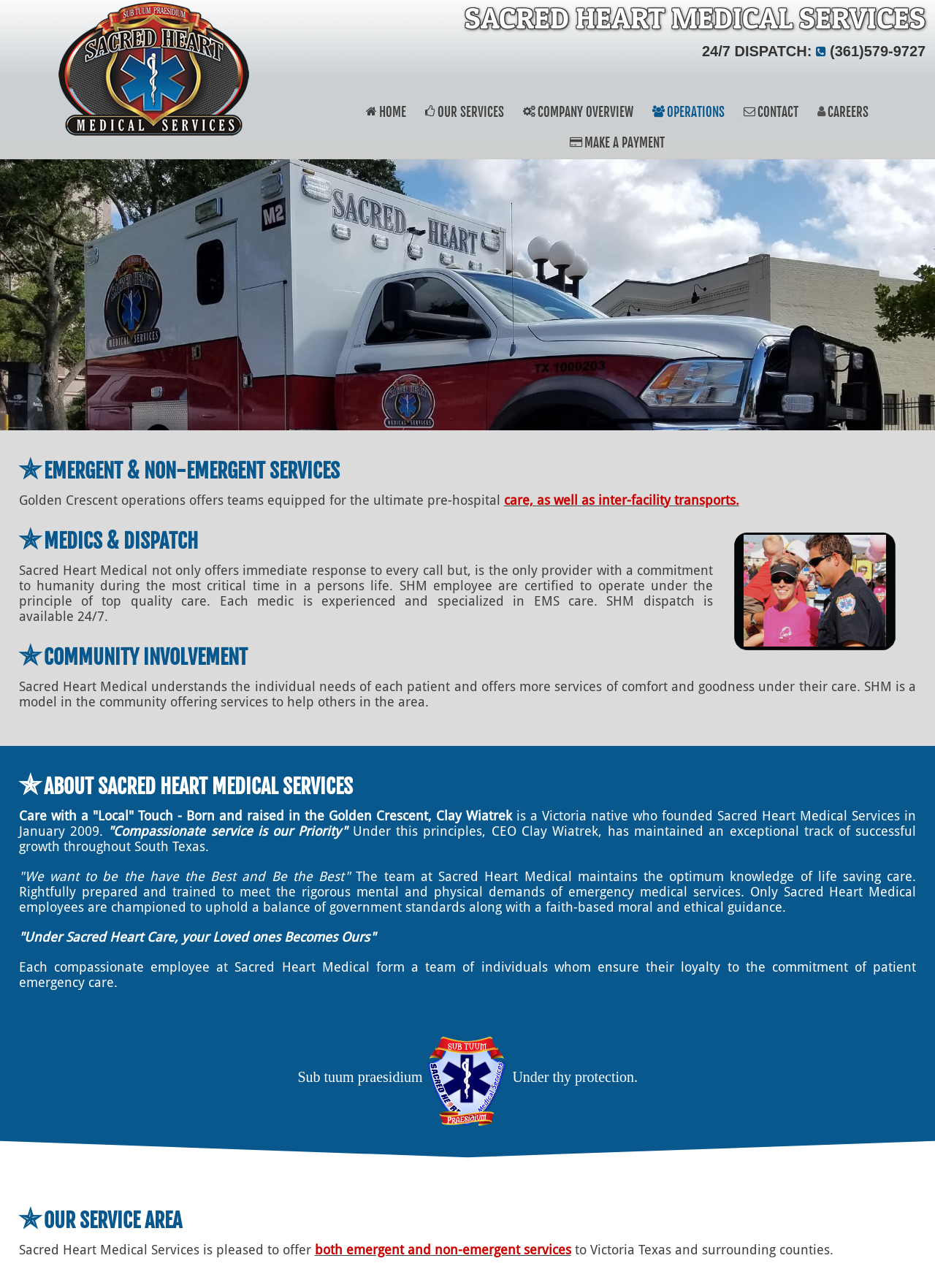What is the phone number for 24/7 dispatch?
Please give a detailed and elaborate answer to the question based on the image.

I found the phone number by looking at the top section of the webpage, where it says '24/7 DISPATCH:' and then the phone number is listed as '(361)579-9727'.